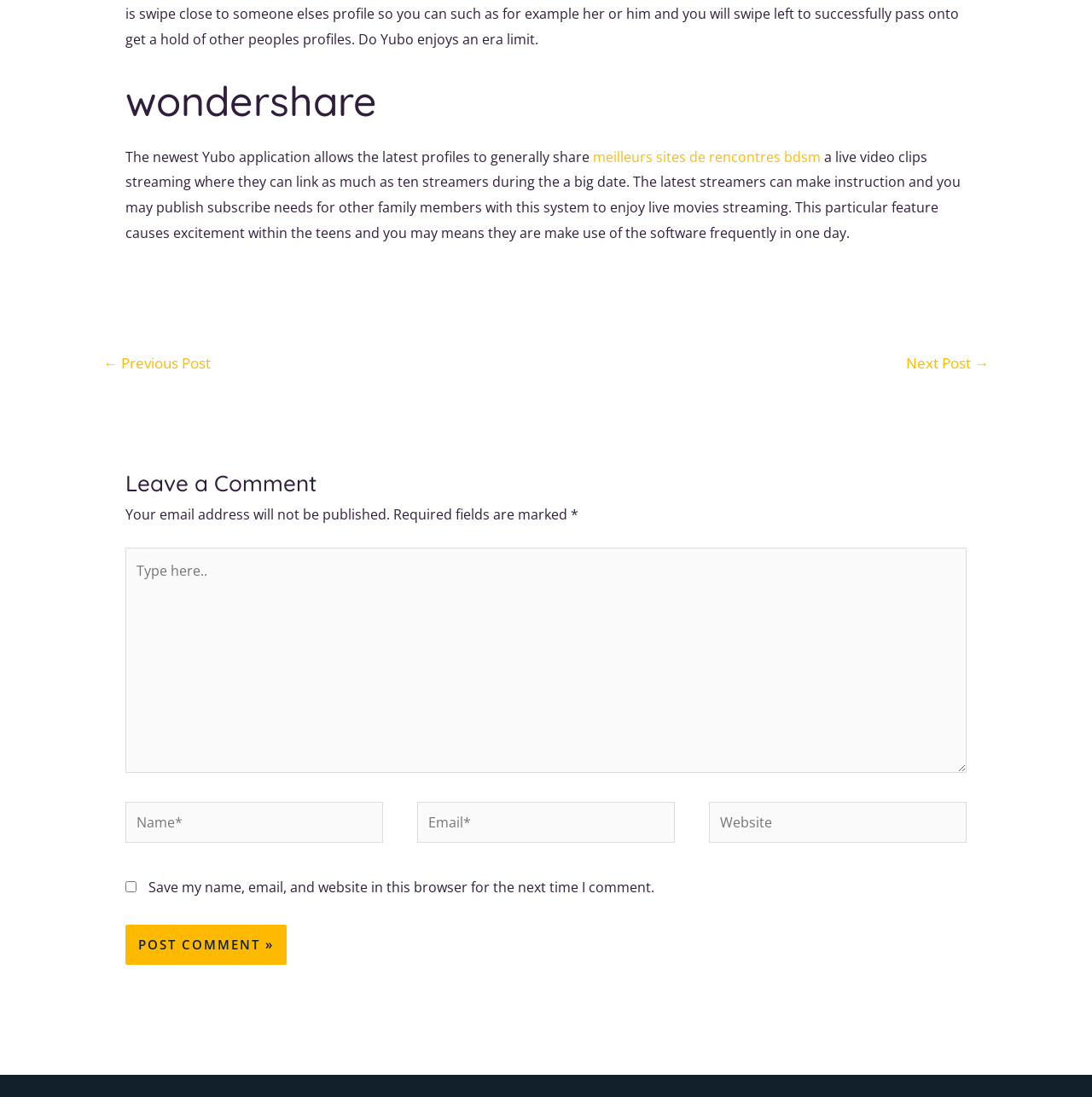How many streamers can link at a time?
Please give a well-detailed answer to the question.

According to the webpage, the newest Yubo application allows users to link up to ten streamers at a time for live video clips streaming.